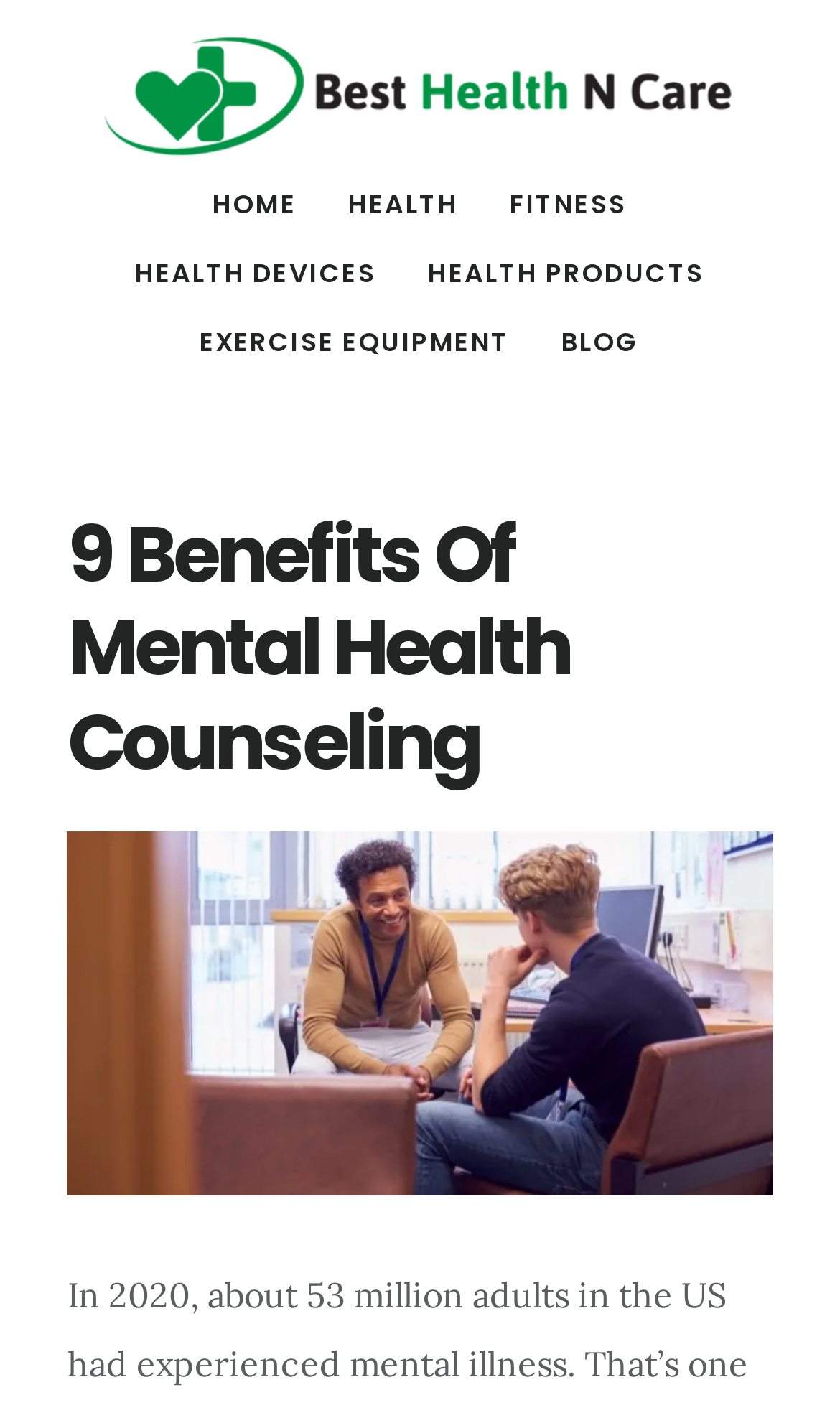Provide a thorough description of the webpage's content and layout.

The webpage is about mental health counseling, specifically highlighting its benefits. At the top-left corner, there are three "Skip to" links, allowing users to navigate to main content, primary sidebar, or footer. 

Next to these links, the website's logo "BEST HEALTH N CARE" is prominently displayed. Below the logo, a main navigation menu is situated, featuring seven links: "HOME", "HEALTH", "FITNESS", "HEALTH DEVICES", "HEALTH PRODUCTS", "EXERCISE EQUIPMENT", and "BLOG". These links are arranged horizontally, with "HOME" on the left and "BLOG" on the right.

The main content area is divided into two sections. The top section features a header with a heading that reads "9 Benefits Of Mental Health Counseling". Below this heading, there is an image related to the benefits of mental health counseling, taking up most of the width of the content area.